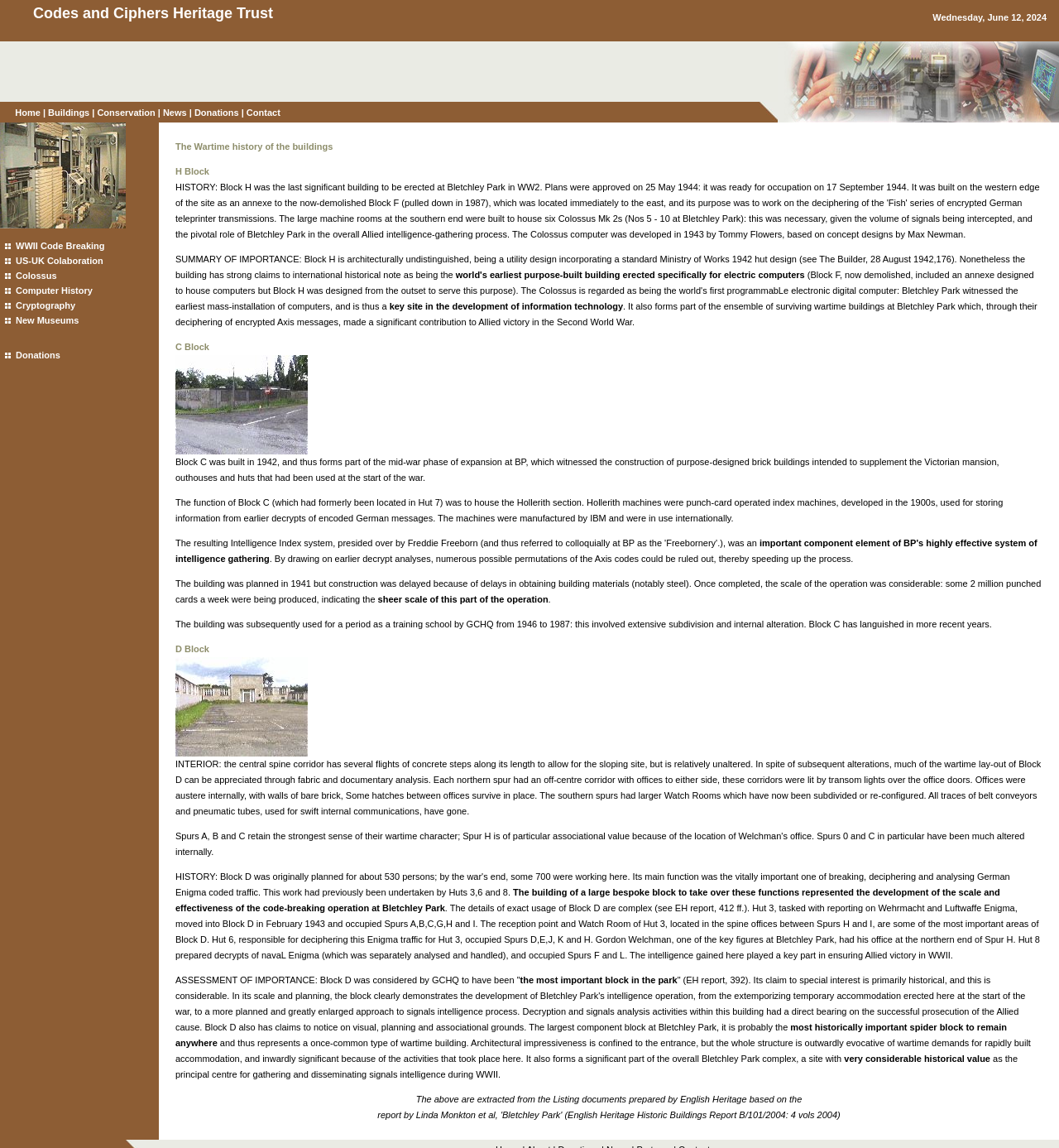Give a full account of the webpage's elements and their arrangement.

The webpage is about Wartime Building History, specifically focusing on the history of buildings at Bletchley Park, a site significant in the development of information technology and codebreaking during World War II.

At the top of the page, there is a date displayed, "Wednesday, June 12, 2024", which is likely the current date or a relevant date in the context of the webpage. Below this, there is a navigation menu with links to different sections of the website, including "Home", "Buildings", "Conservation", "News", "Donations", and "Contact".

The main content of the page is divided into sections, each describing a specific building at Bletchley Park. The first section is about Block H, which was built in 1944 to house Colossus computers used for deciphering German teleprinter transmissions. The text provides details about the building's history, its significance, and its architecture.

The next section is about Block C, which was built in 1942 to house the Hollerith section, responsible for storing information from earlier decrypts of encoded German messages. The text describes the building's purpose, its construction, and its subsequent use as a training school by GCHQ.

There are several images scattered throughout the page, likely related to the buildings and their history. The page also includes links to relevant topics, such as "US-UK Colaboration", "Colossus", "Computer History", "Cryptography", and "New Museums", which provide additional information on these subjects.

Overall, the webpage provides a detailed and informative overview of the history of buildings at Bletchley Park, highlighting their significance in the development of information technology and codebreaking during World War II.